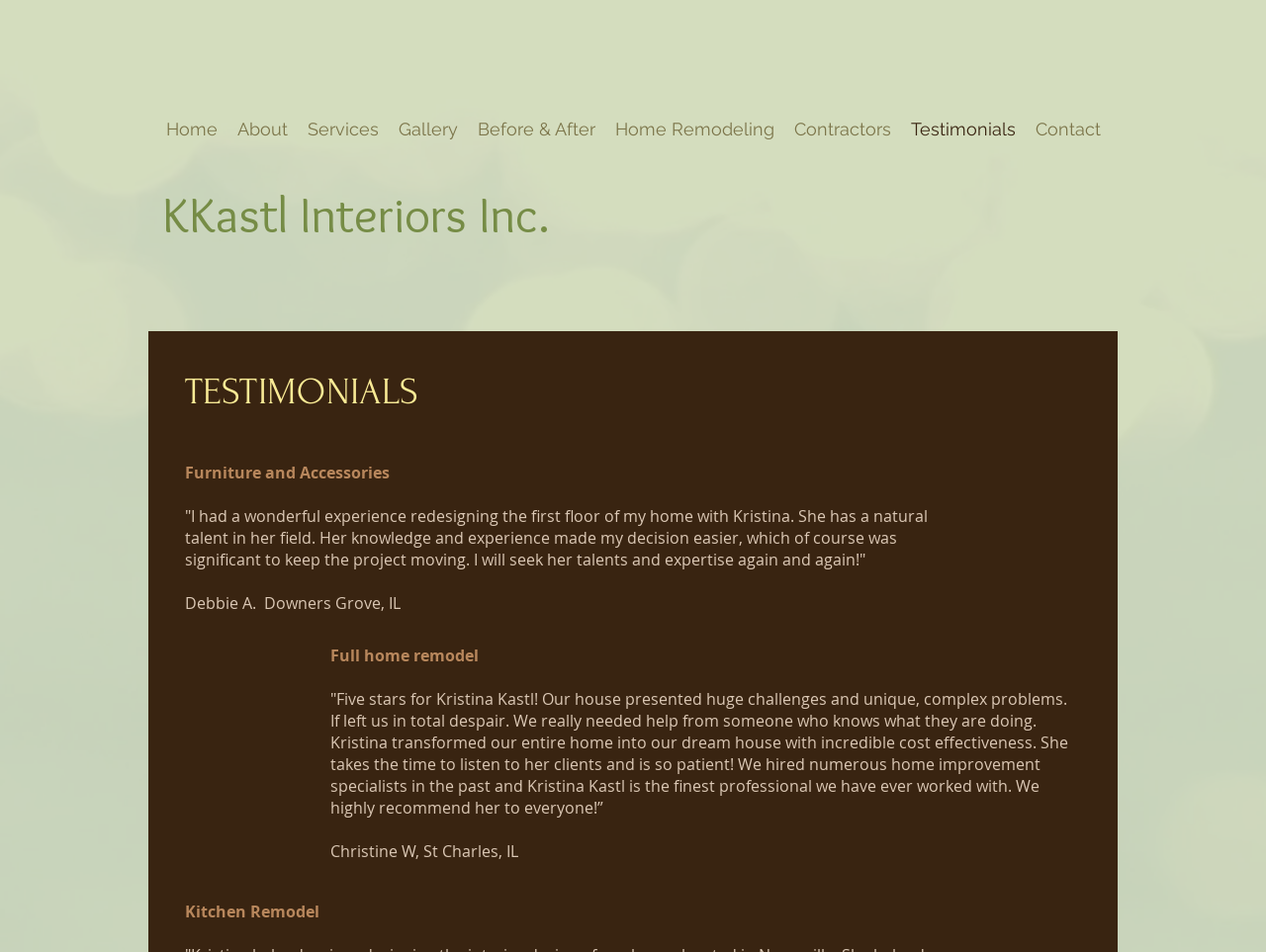Find the bounding box of the UI element described as follows: "Gallery".

[0.307, 0.111, 0.369, 0.16]